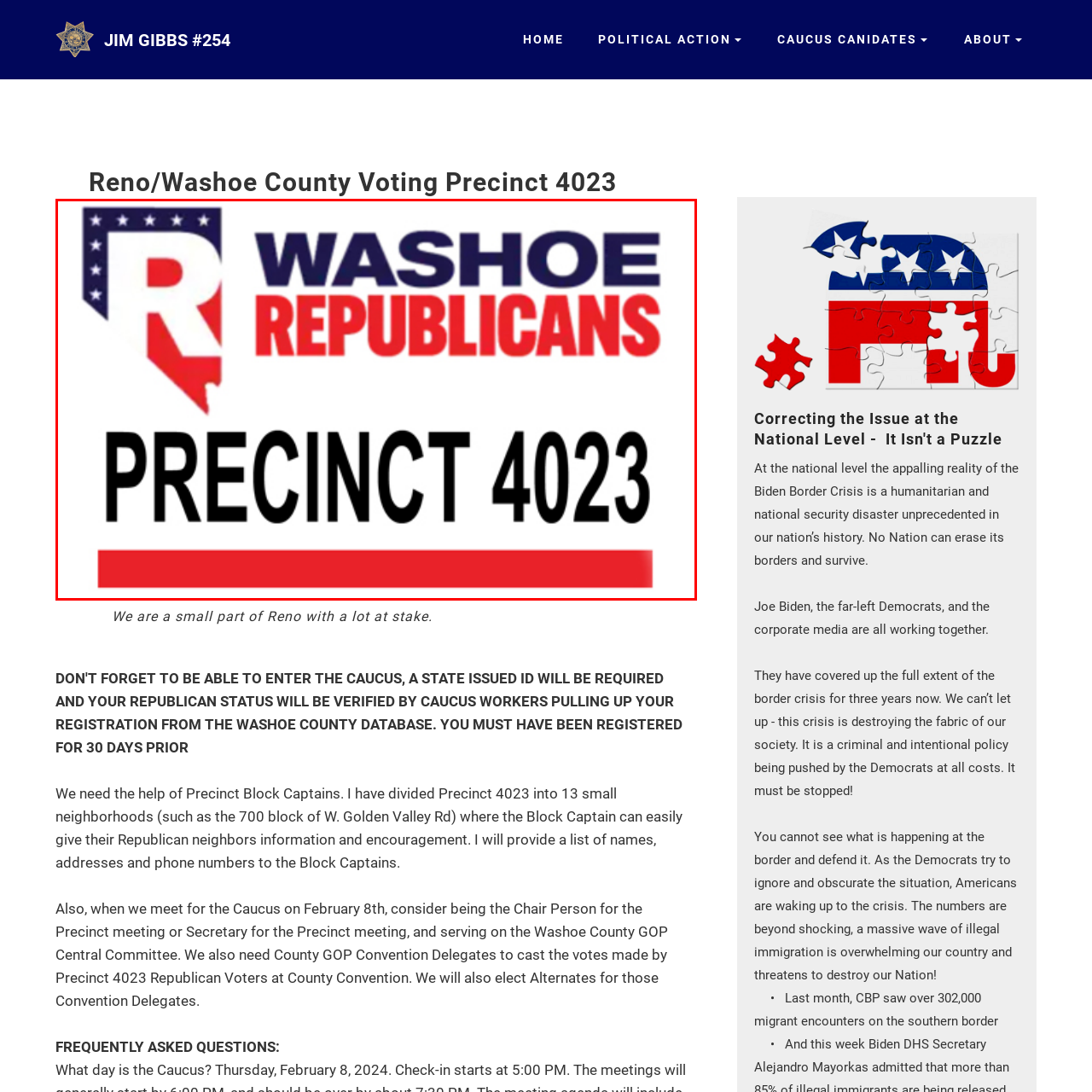Generate a detailed caption for the content inside the red bounding box.

The image prominently displays the branding for the Washoe County Republicans, featuring a stylized "R" in red and white set against a blue background resembling the shape of Nevada, adorned with stars. Below this emblem, the text "WASHOE REPUBLICANS" is boldly written in blue, emphasizing the local political party's identity. The bottom section of the image features the phrase "PRECINCT 4023" in large, bold black letters, further indicating the specific electoral precinct involved. A red horizontal line underlines the precinct designation, bringing a strong visual contrast. This image serves as an important identifier for constituents within the precinct and reflects the local Republican Party's outreach efforts.